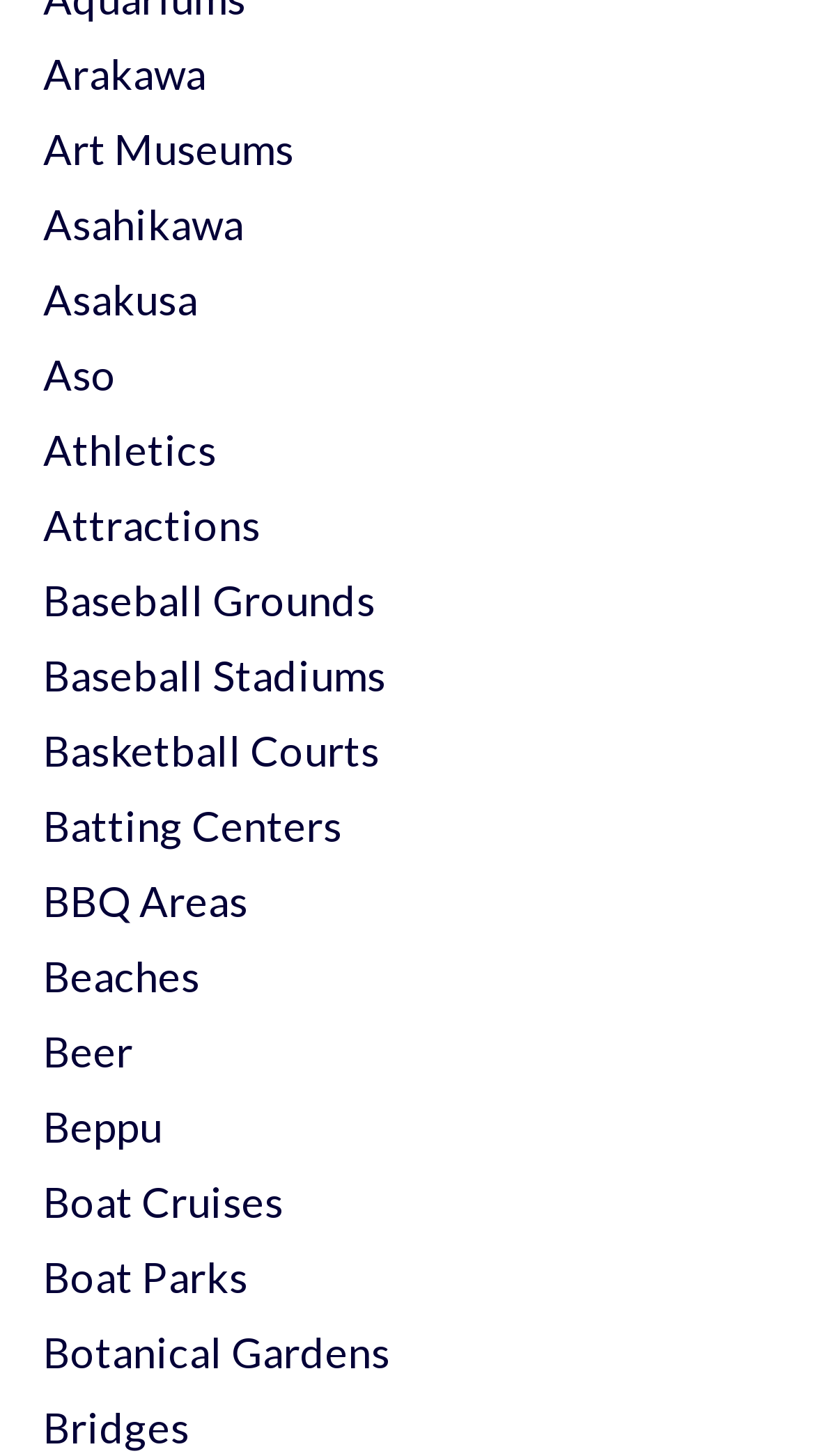Please provide the bounding box coordinates for the element that needs to be clicked to perform the instruction: "go to Asahikawa". The coordinates must consist of four float numbers between 0 and 1, formatted as [left, top, right, bottom].

[0.053, 0.136, 0.299, 0.171]